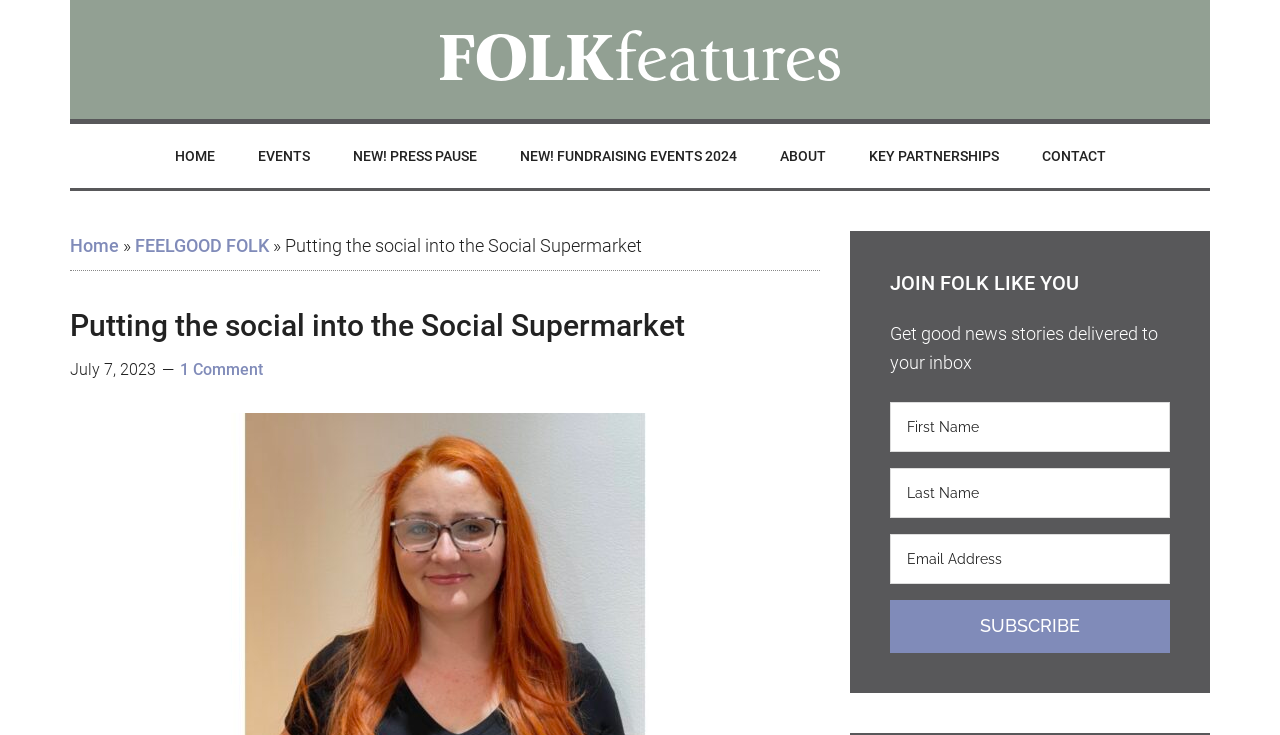Find the bounding box coordinates of the element to click in order to complete this instruction: "Click on EVENTS". The bounding box coordinates must be four float numbers between 0 and 1, denoted as [left, top, right, bottom].

[0.186, 0.169, 0.257, 0.256]